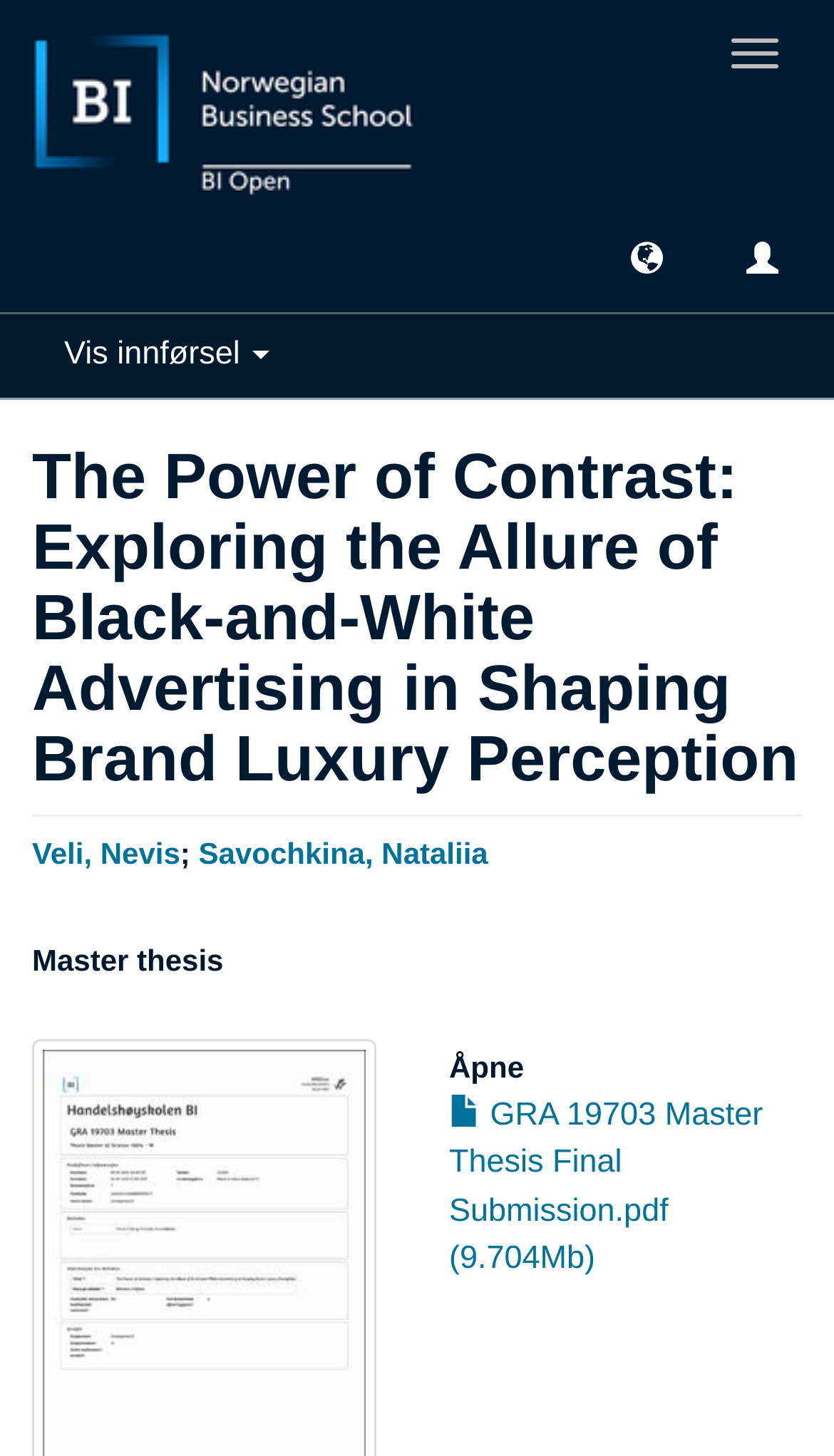Analyze the image and answer the question with as much detail as possible: 
How many authors are listed?

I counted the number of links under the heading 'Veli, Nevis; Savochkina, Nataliia' which are 'Veli, Nevis' and 'Savochkina, Nataliia', indicating two authors.